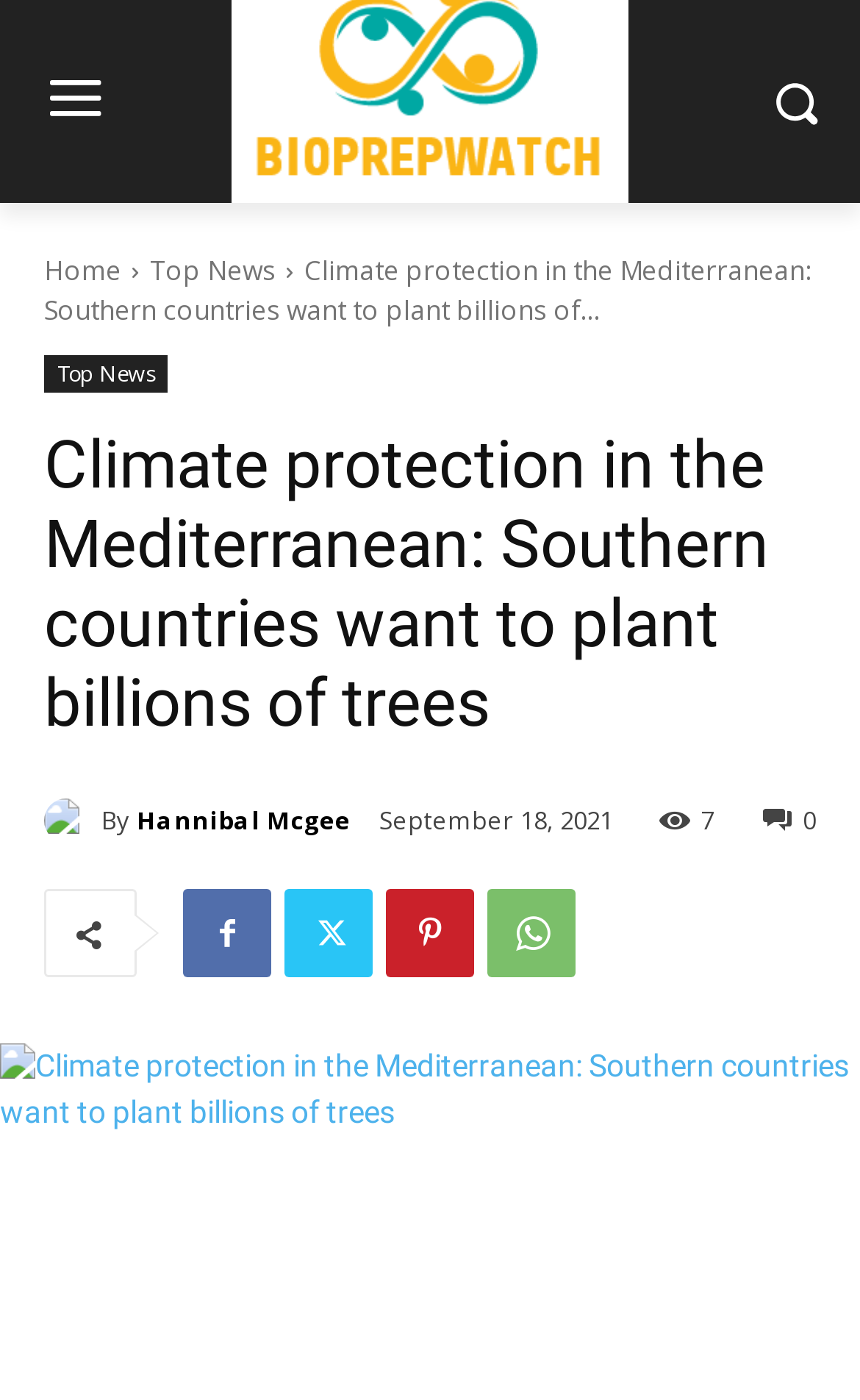Locate the bounding box coordinates of the UI element described by: "Twitter". Provide the coordinates as four float numbers between 0 and 1, formatted as [left, top, right, bottom].

None